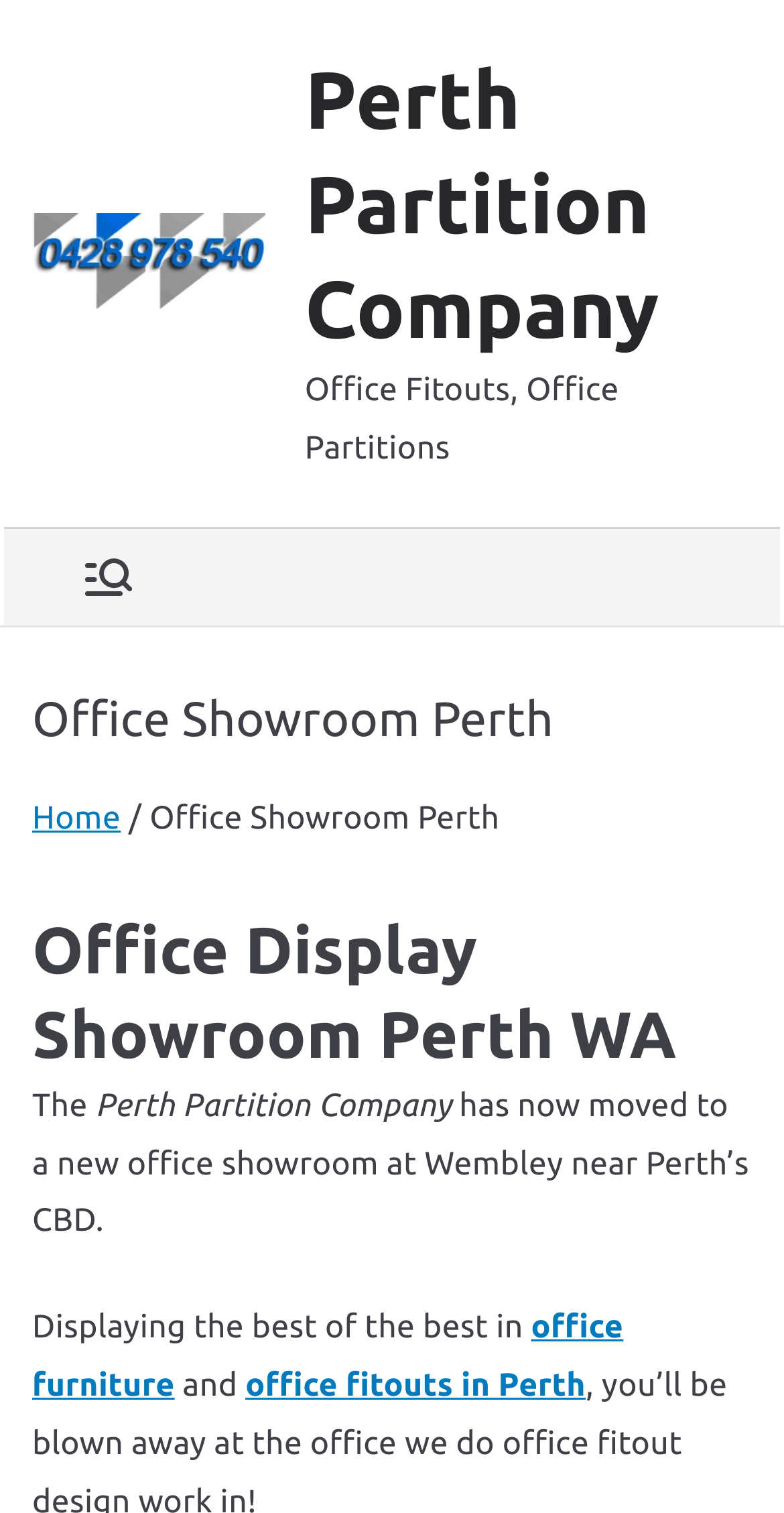What is the purpose of the office showroom?
Using the details from the image, give an elaborate explanation to answer the question.

I inferred the answer by considering the context of the webpage, which is about office fitout designs, and the description of the office showroom, which suggests that it is a place to display such designs.